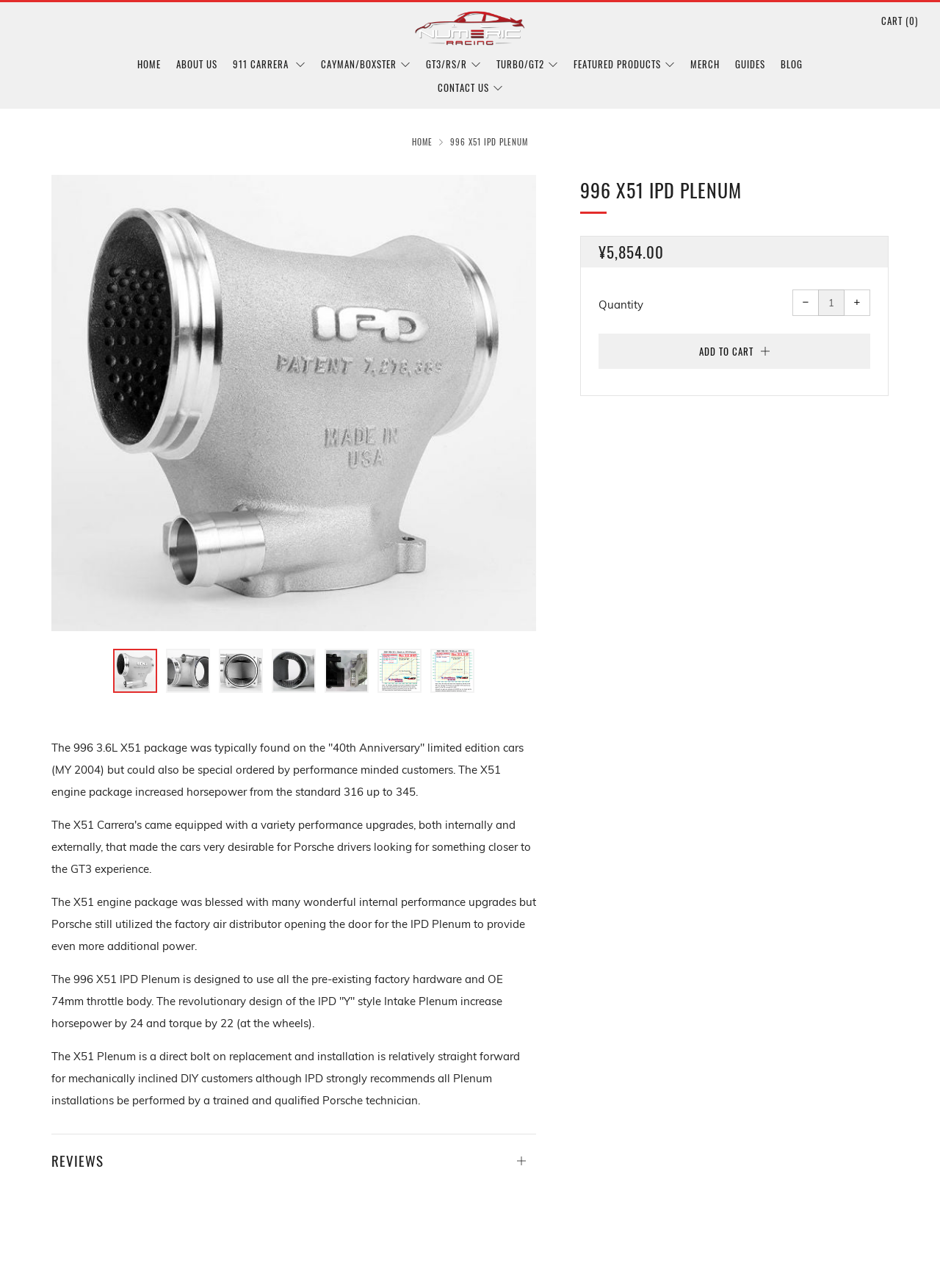Please extract the webpage's main title and generate its text content.

996 X51 IPD PLENUM